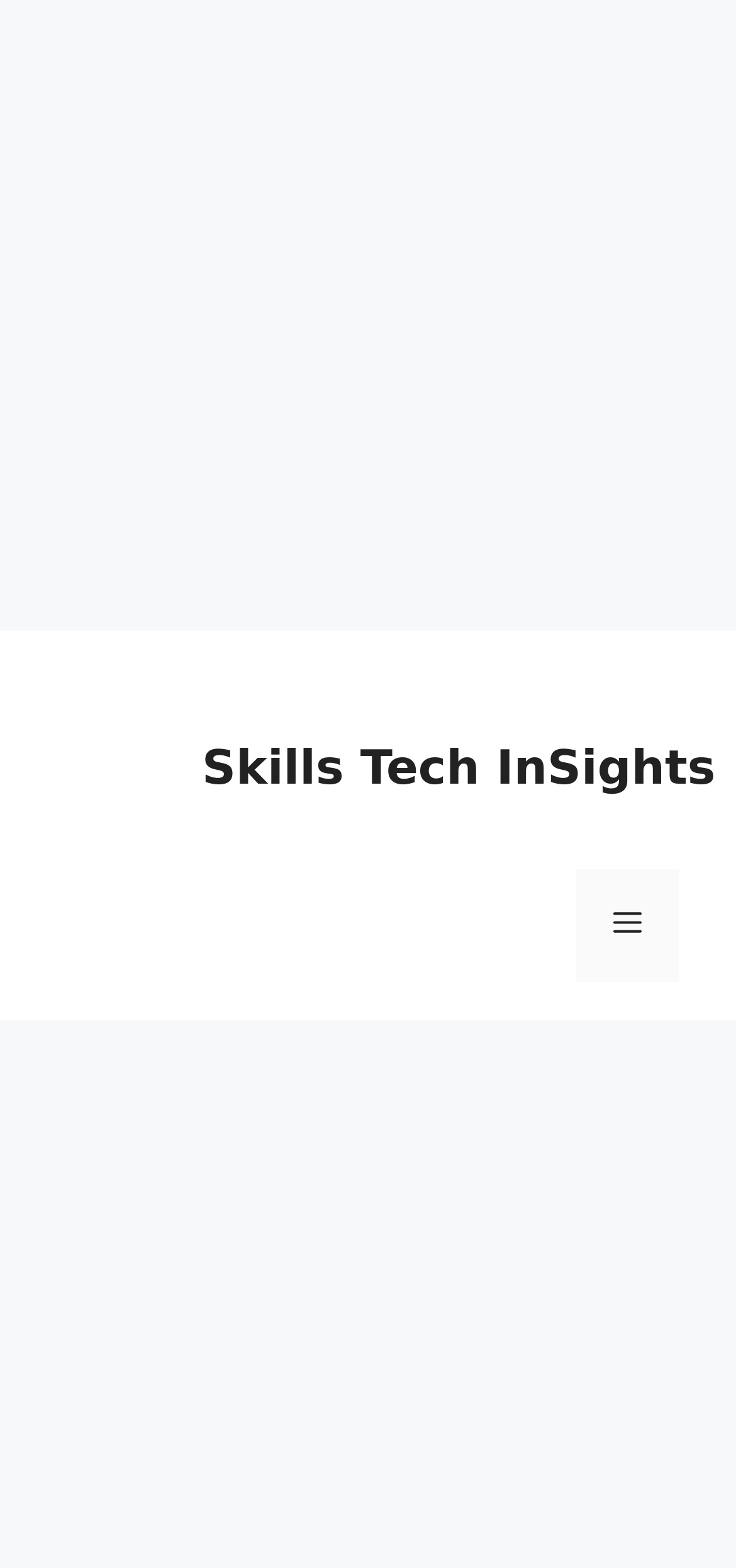Please provide the bounding box coordinates in the format (top-left x, top-left y, bottom-right x, bottom-right y). Remember, all values are floating point numbers between 0 and 1. What is the bounding box coordinate of the region described as: alt="Skills Tech InSights"

[0.077, 0.477, 0.231, 0.501]